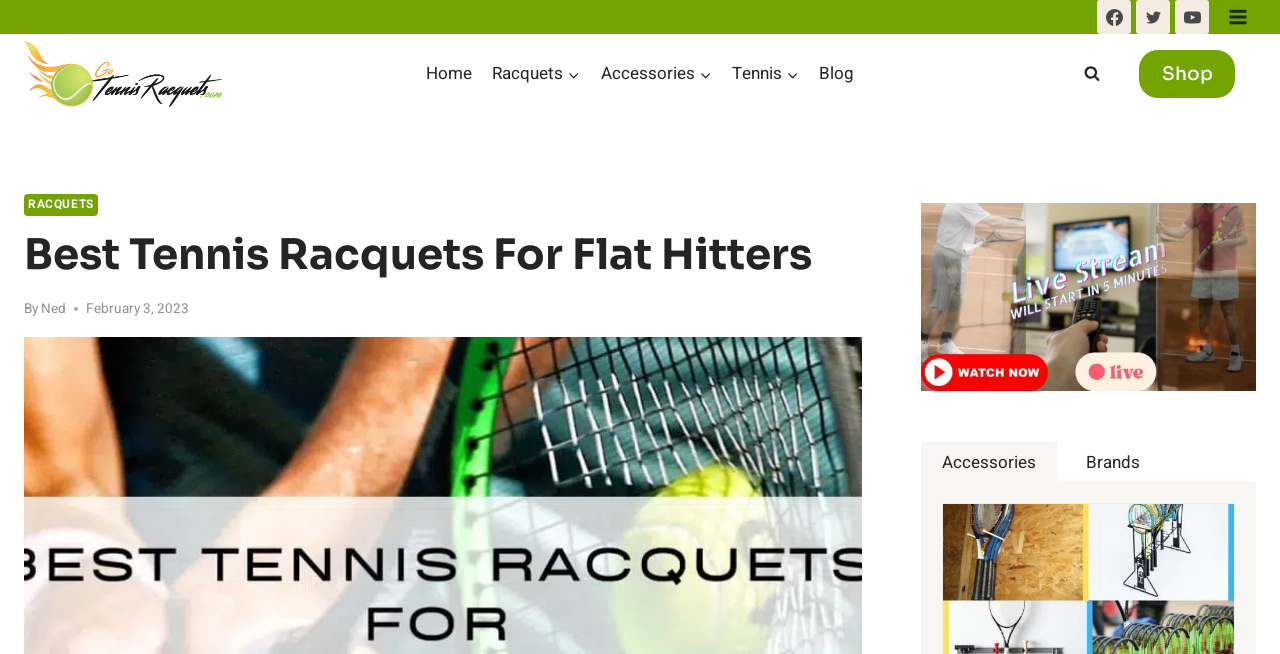Please determine the bounding box coordinates of the section I need to click to accomplish this instruction: "Go to the Home page".

[0.325, 0.09, 0.377, 0.137]